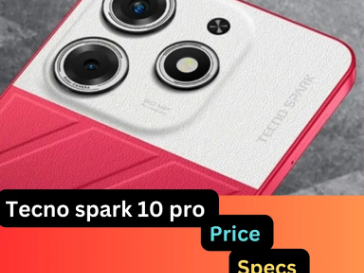Reply to the question with a single word or phrase:
How many camera lenses are positioned at the top left of the back panel?

Two